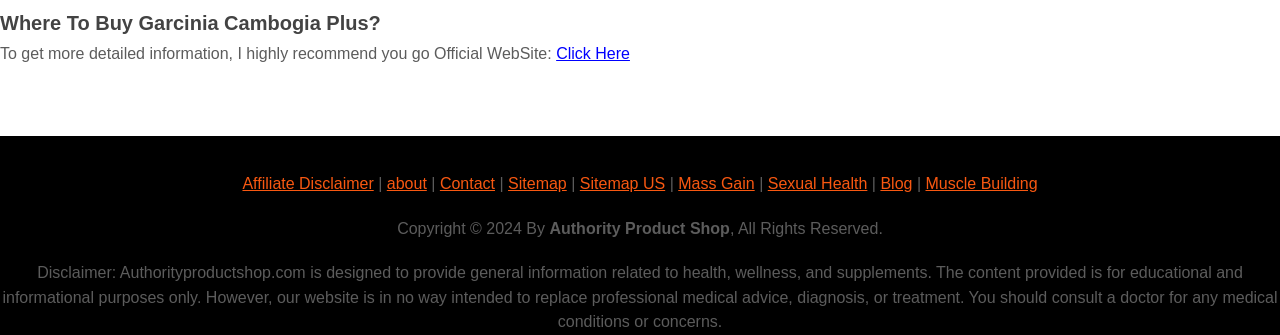What is the position of the link 'About' on the webpage? Look at the image and give a one-word or short phrase answer.

Above the copyright information